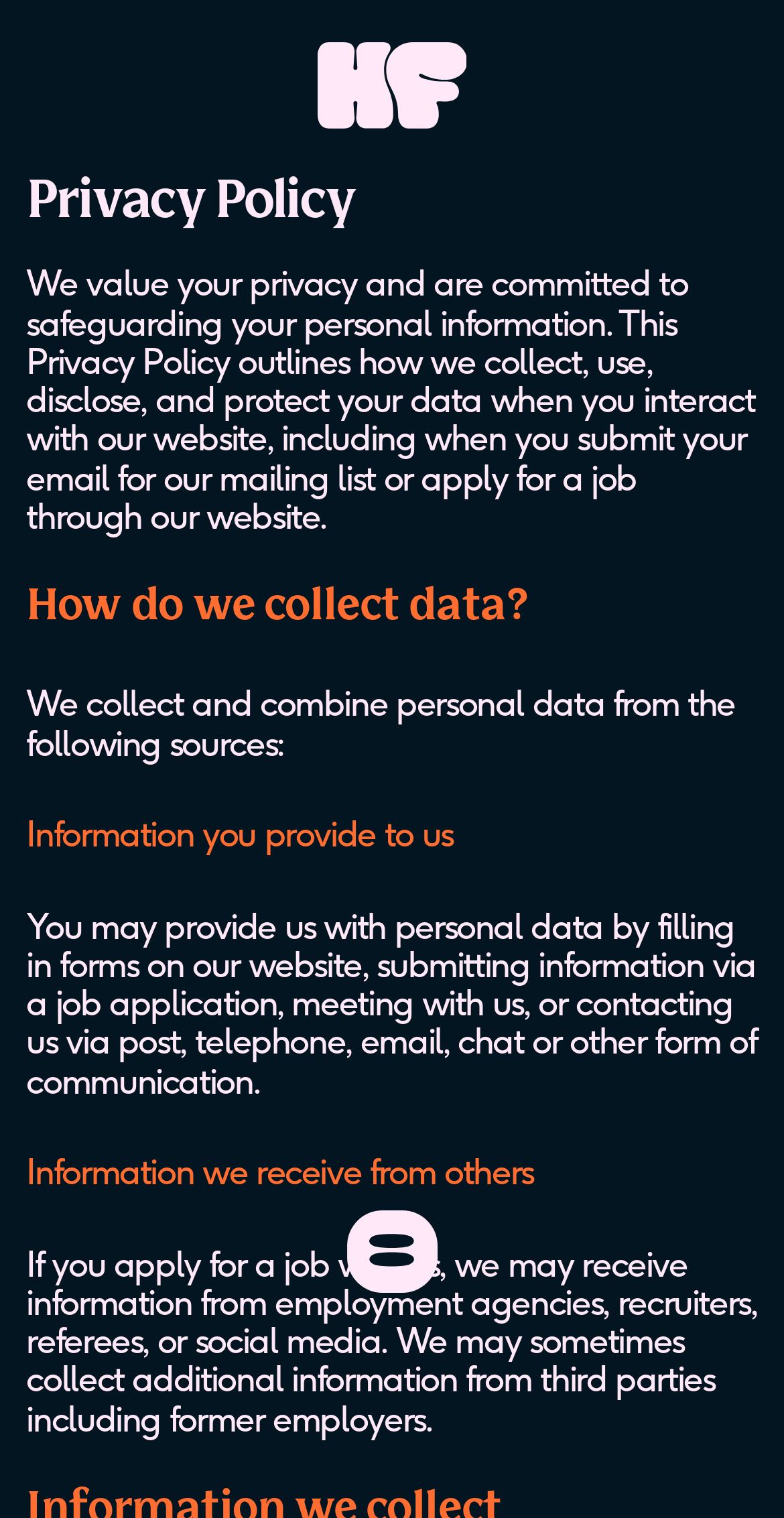Give a detailed explanation of the elements present on the webpage.

The webpage is titled "Privacy Policy - Hoxton Farms" and appears to be a policy page for the company. At the top left, there is a link to the home page, accompanied by a small image. Below this, there are four links: "about us", "the team", "join us", and "say hello", arranged vertically and aligned to the left.

On the right side of the page, there is a button labeled "Toggle navigation" with two small images inside. Above this button, there is a heading that reads "Privacy Policy" in a larger font. 

The main content of the page is divided into sections, each with a heading and descriptive text. The first section explains the company's commitment to safeguarding personal information and outlines the purpose of the privacy policy. The second section, "How do we collect data?", has three subsections: "Information you provide to us", "Information we receive from others", and an additional section that provides more details on the types of information collected.

Throughout the page, there are no images other than the small icons accompanying the links and the button. The text is arranged in a clear and organized manner, making it easy to read and understand the company's privacy policy.